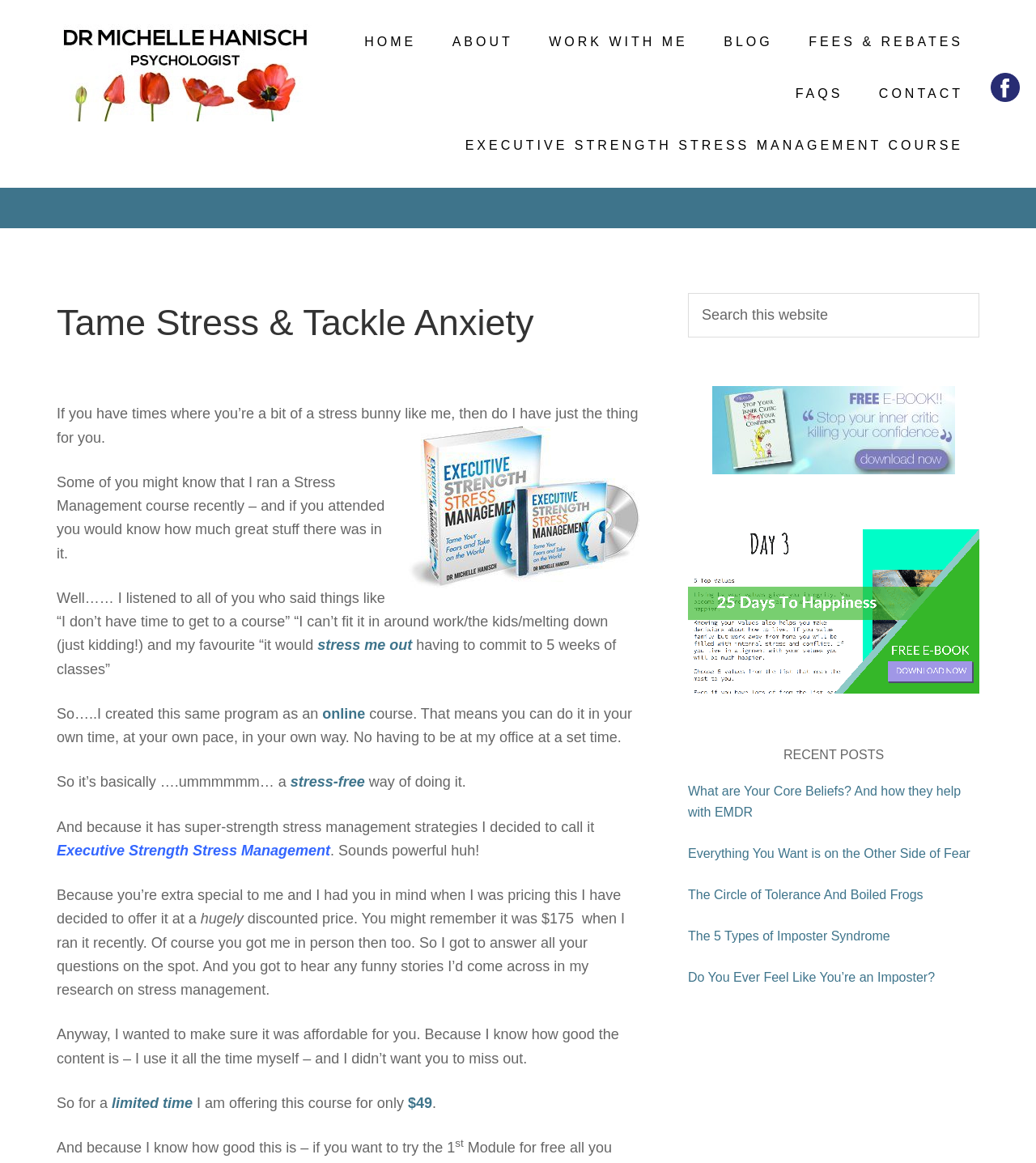Identify and extract the main heading of the webpage.

Tame Stress & Tackle Anxiety